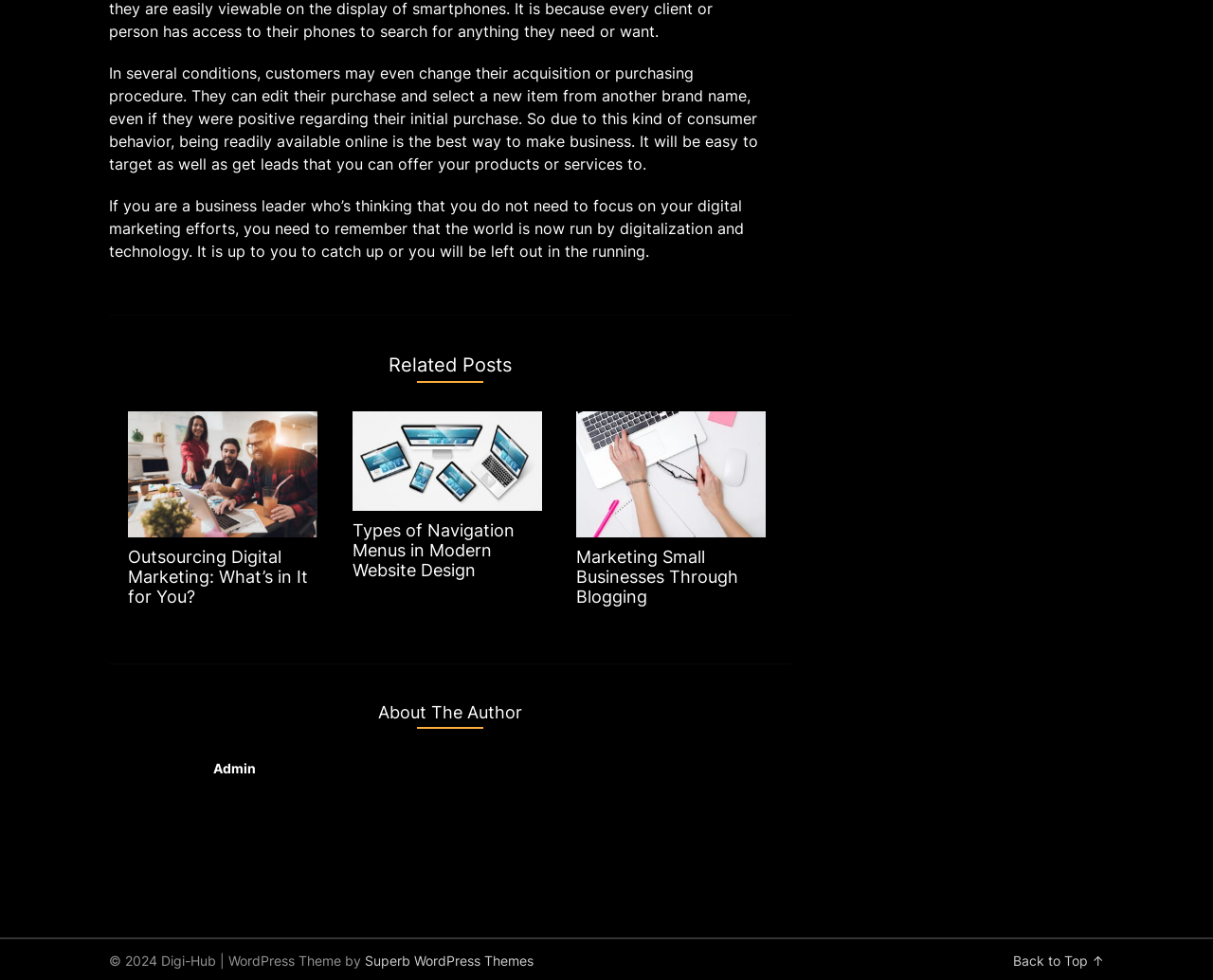Using the description "Next Post →", predict the bounding box of the relevant HTML element.

None